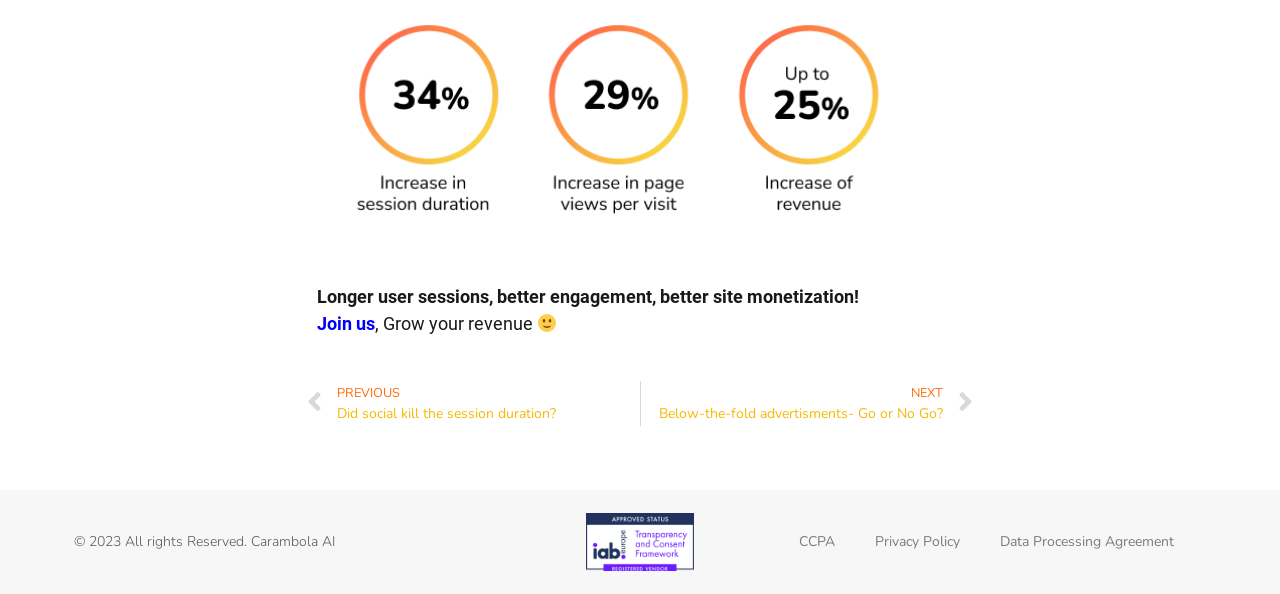Find the bounding box coordinates of the UI element according to this description: "CCPA".

[0.609, 0.874, 0.668, 0.951]